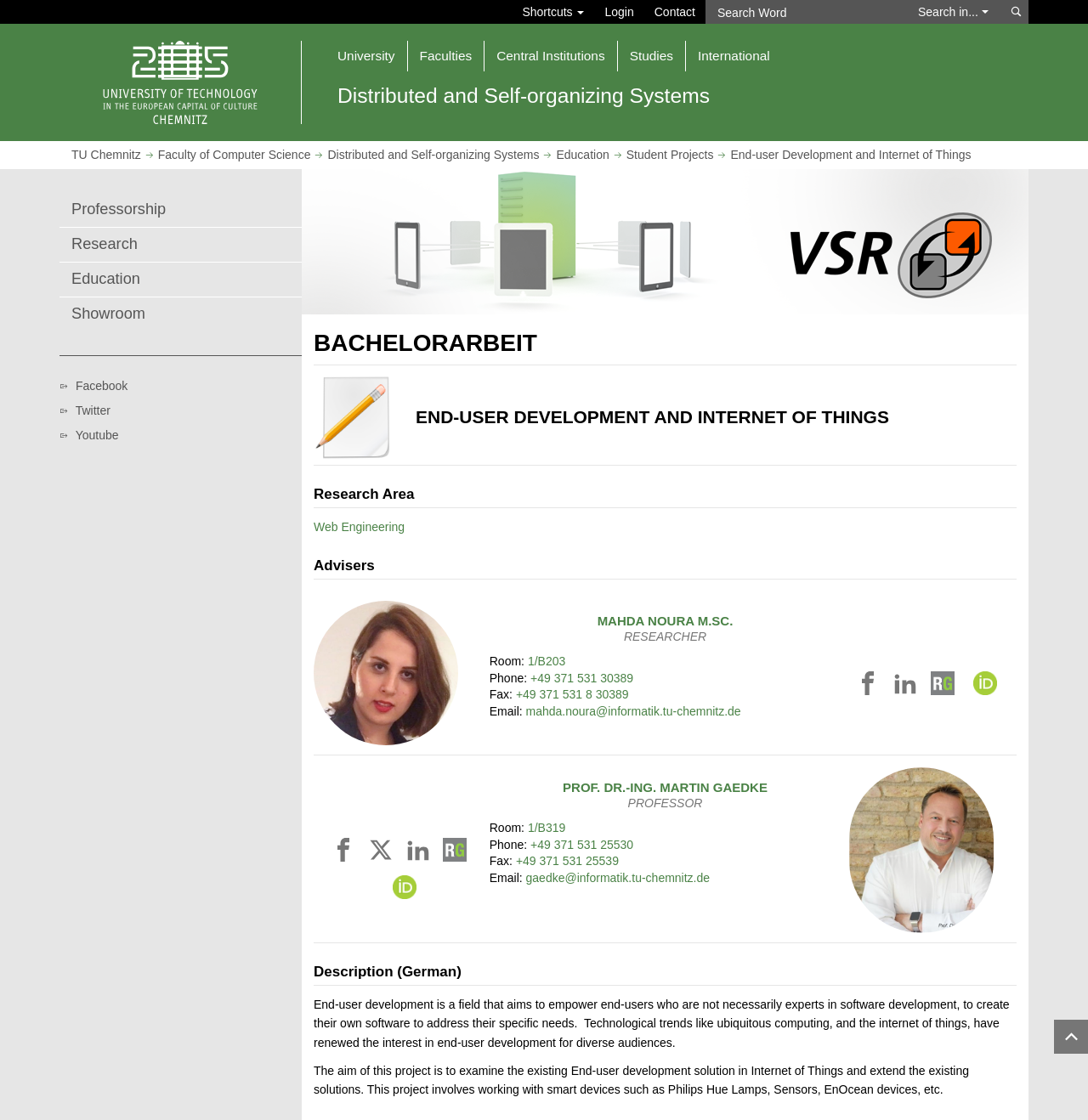Please respond to the question with a concise word or phrase:
How many social media links are available for MAHDA NOURA M.SC.?

4